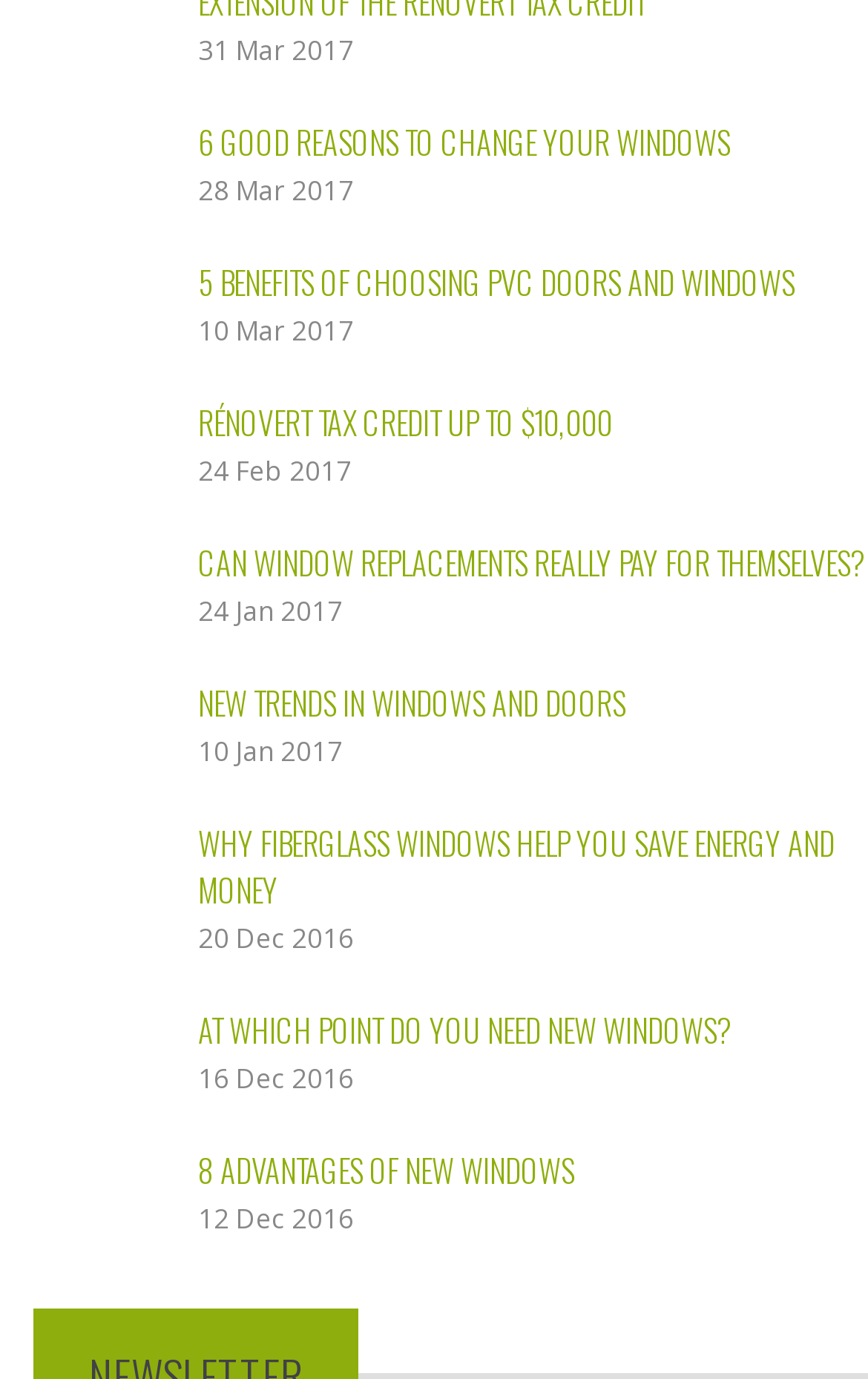Provide a one-word or brief phrase answer to the question:
How many links are on the webpage?

9